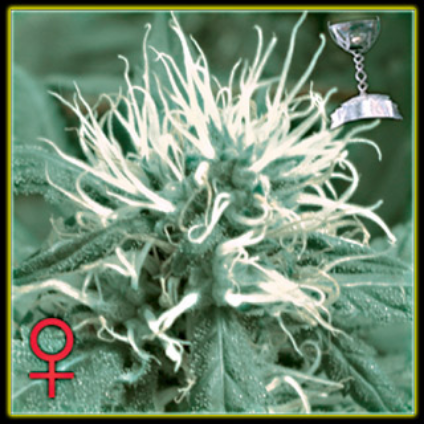Offer an in-depth description of the image.

The image showcases the vibrant flowering stage of the Cheese Feminized Seeds, a renowned cannabis cultivar. This close-up captures the intricate, delicate structures of the plant, featuring lush green leaves and prominent white pistils that indicate its potency and femininity. The prominent female symbol on the left signifies its feminized nature, which ensures the development of pure bud-producing plants. Additionally, a trophy icon in the upper right corner suggests that this strain may have received acclaim or recognition in cannabis circles, highlighting its desirability among growers. Overall, the image encapsulates the essence of the Cheese strain, known for its distinctive qualities and robust yield, making it an attractive choice for cannabis enthusiasts looking for dependable results.